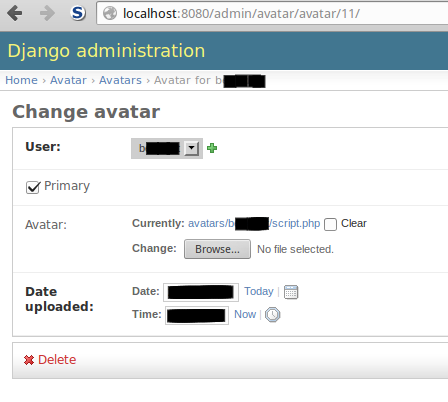Provide an in-depth description of the image.

The image depicts a section of the Django administration panel where the user can change their avatar. The header prominently displays "Django administration," indicating that this interface is used for managing various administrative functions related to user profiles. 

In the "Change avatar" section, the current user is shown through a placeholder (“b_****”) alongside options to set the avatar as primary. The area labeled "Currently" indicates the path to the existing avatar image file, which appears to be a script file located in the "avatars" directory. The user can browse their computer to select a new image, as indicated by the "Change" option, although no file has been selected yet. 

The "Date uploaded" field allows for specifying the date associated with the avatar upload, and options for quick selection of the current date are also available. At the bottom, there is a prominent "Delete" option, suggesting that users can remove their current avatar if desired. This interface is designed for ease of use, allowing users to manage their avatars effectively within the Django framework.